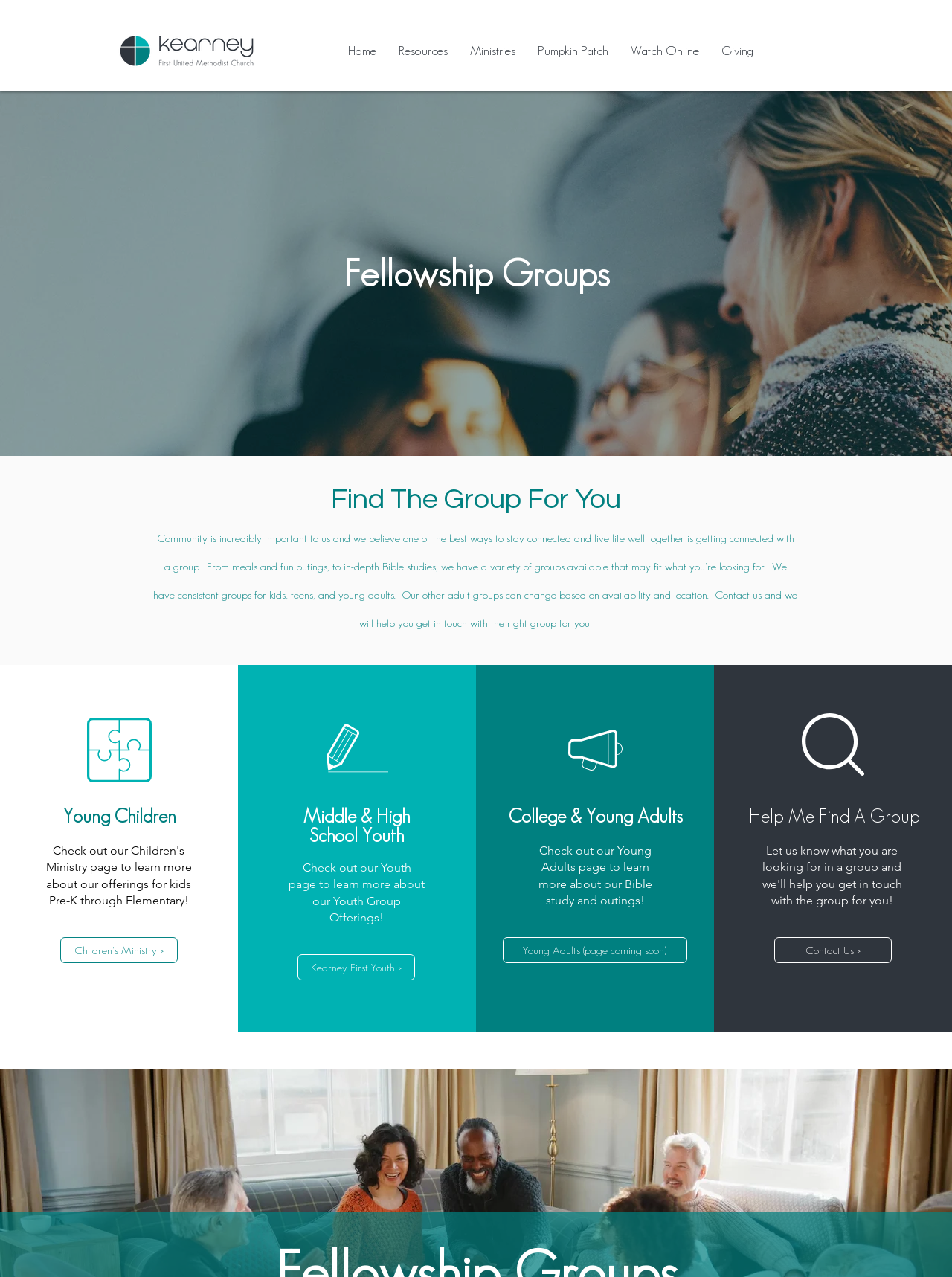Provide the bounding box for the UI element matching this description: "Young Adults (page coming soon)".

[0.528, 0.734, 0.721, 0.754]